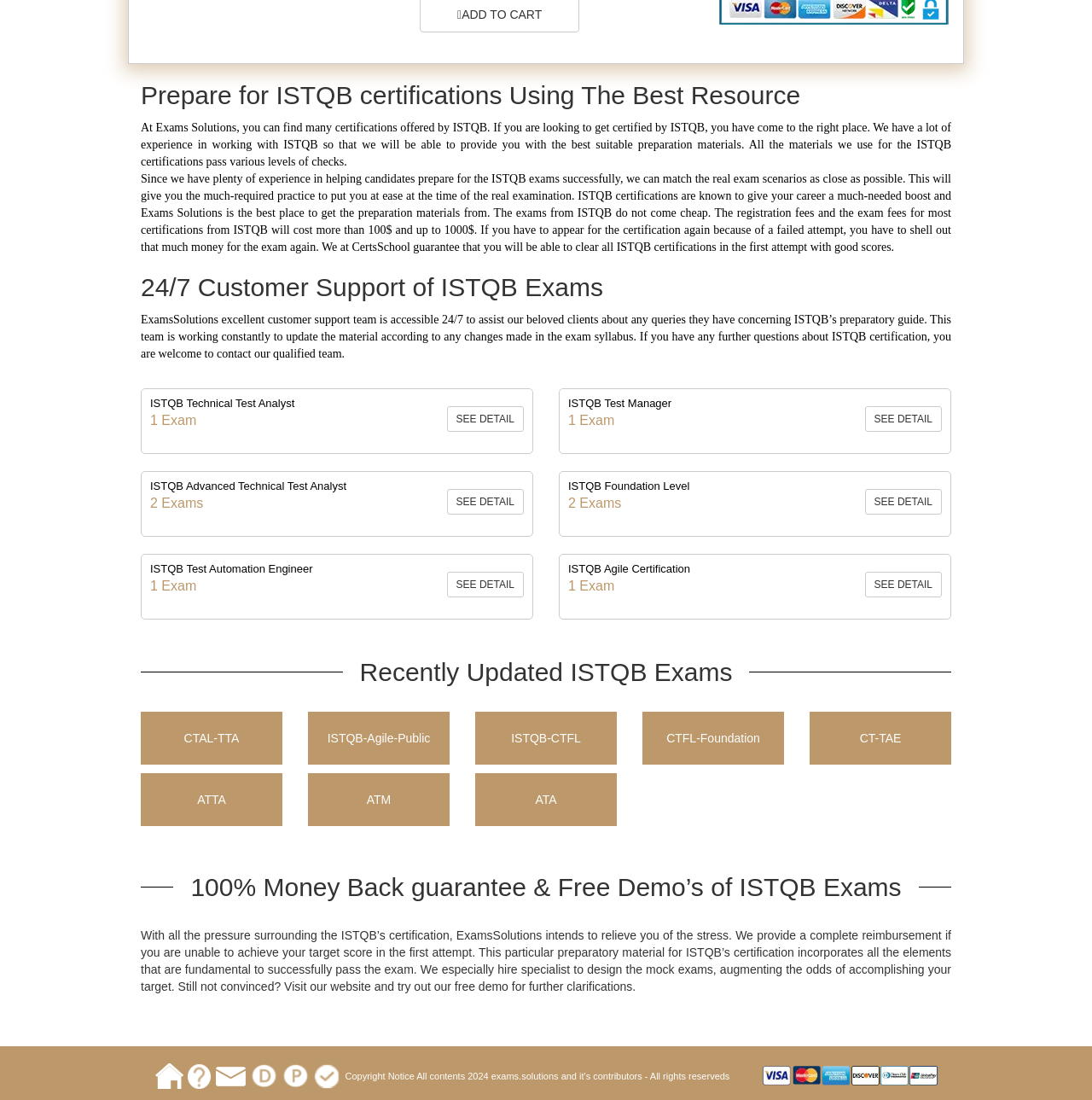Provide the bounding box coordinates of the HTML element this sentence describes: "ATTA". The bounding box coordinates consist of four float numbers between 0 and 1, i.e., [left, top, right, bottom].

[0.131, 0.719, 0.256, 0.734]